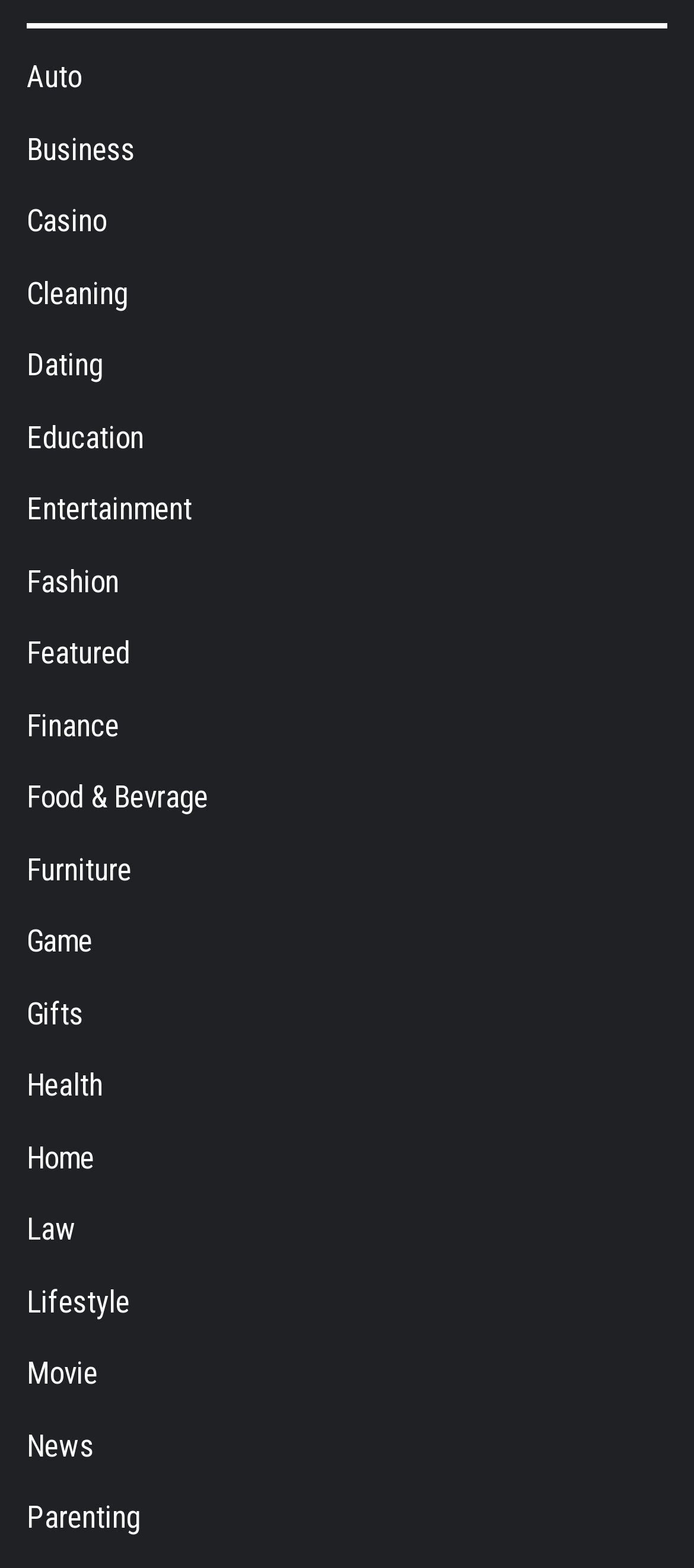Please identify the bounding box coordinates of the element's region that needs to be clicked to fulfill the following instruction: "View recent posts". The bounding box coordinates should consist of four float numbers between 0 and 1, i.e., [left, top, right, bottom].

None